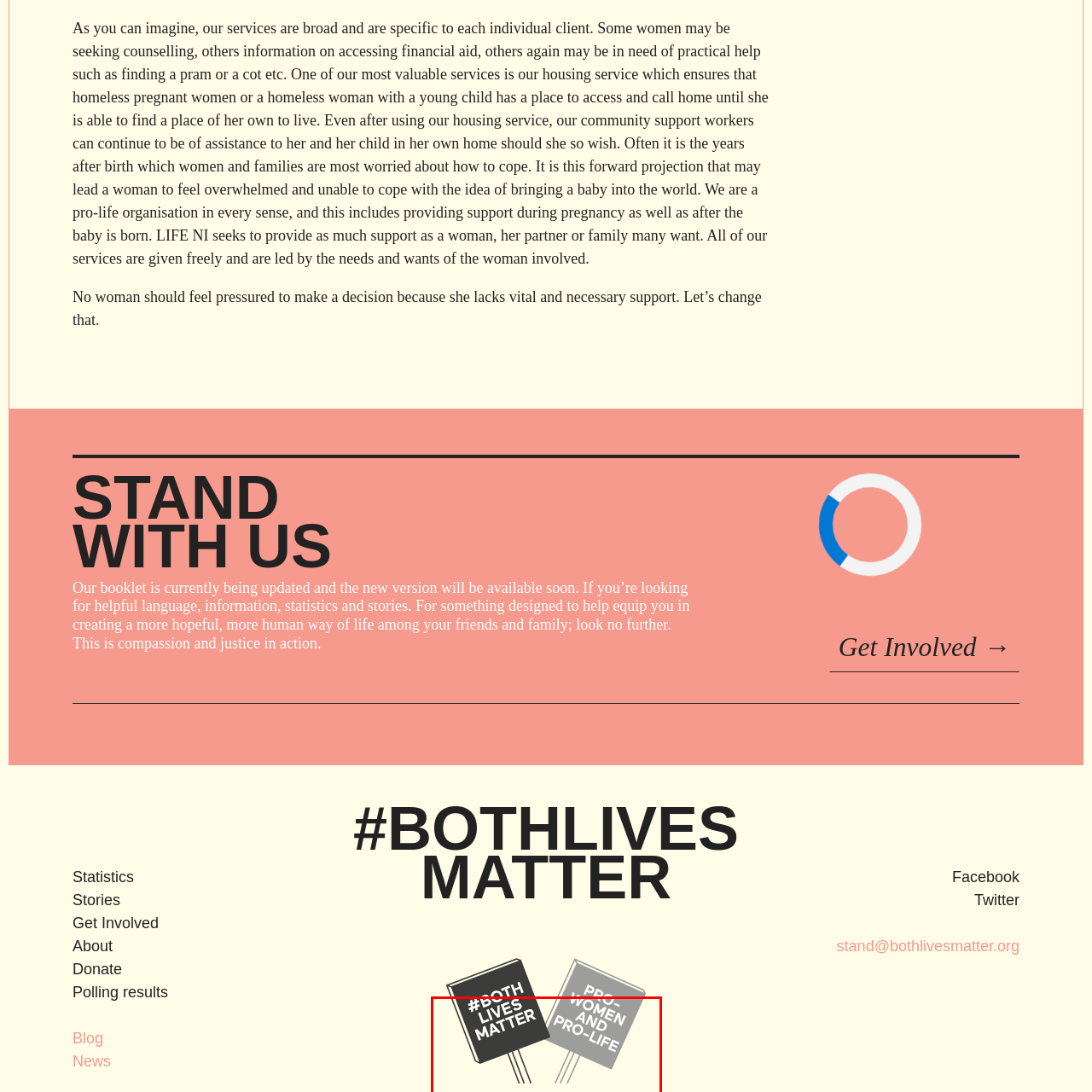View the area enclosed by the red box, What is the background color of the signs? Respond using one word or phrase.

pale